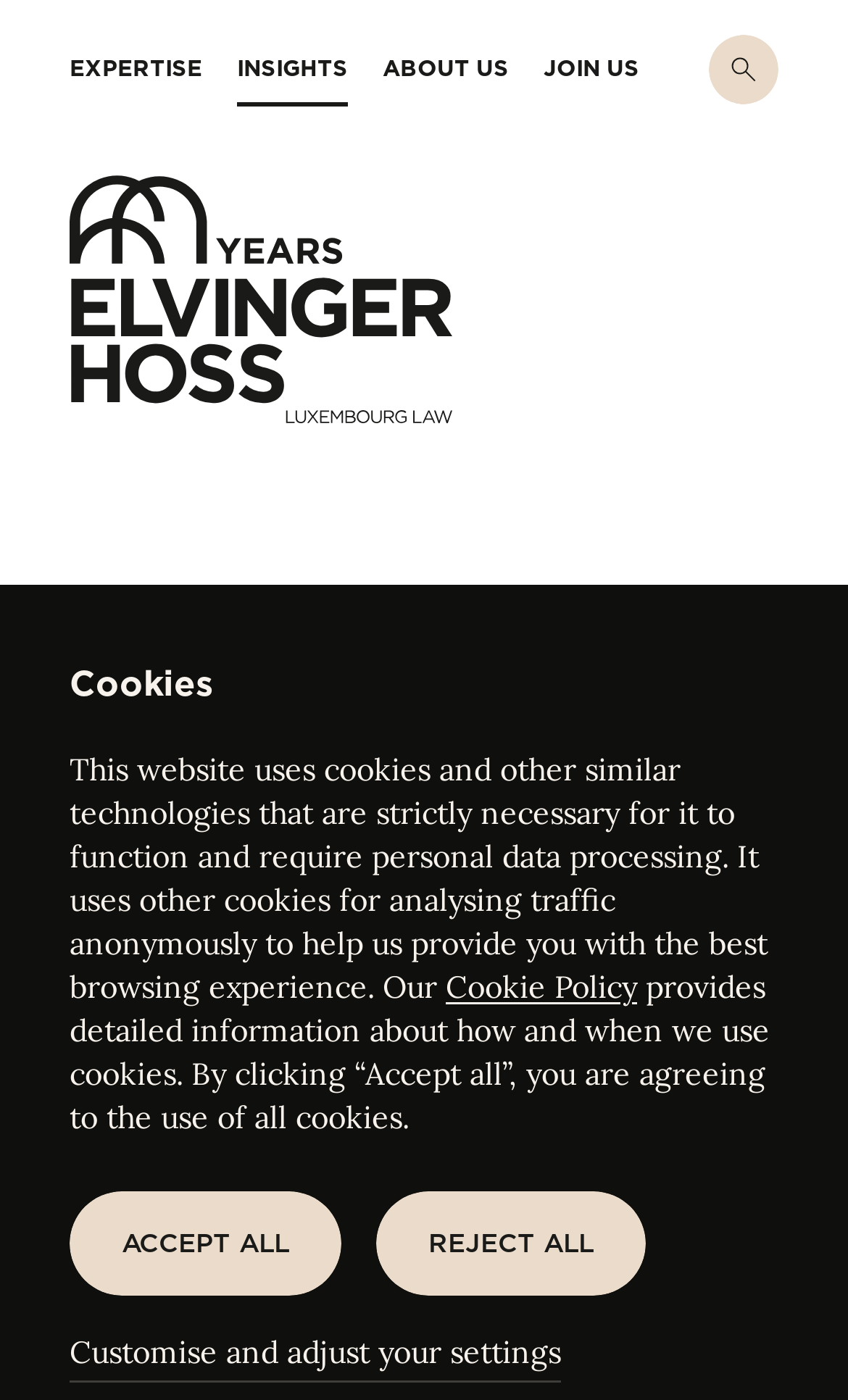Find the bounding box coordinates of the element to click in order to complete the given instruction: "Click the Elvinger Hoss link."

[0.082, 0.124, 0.533, 0.302]